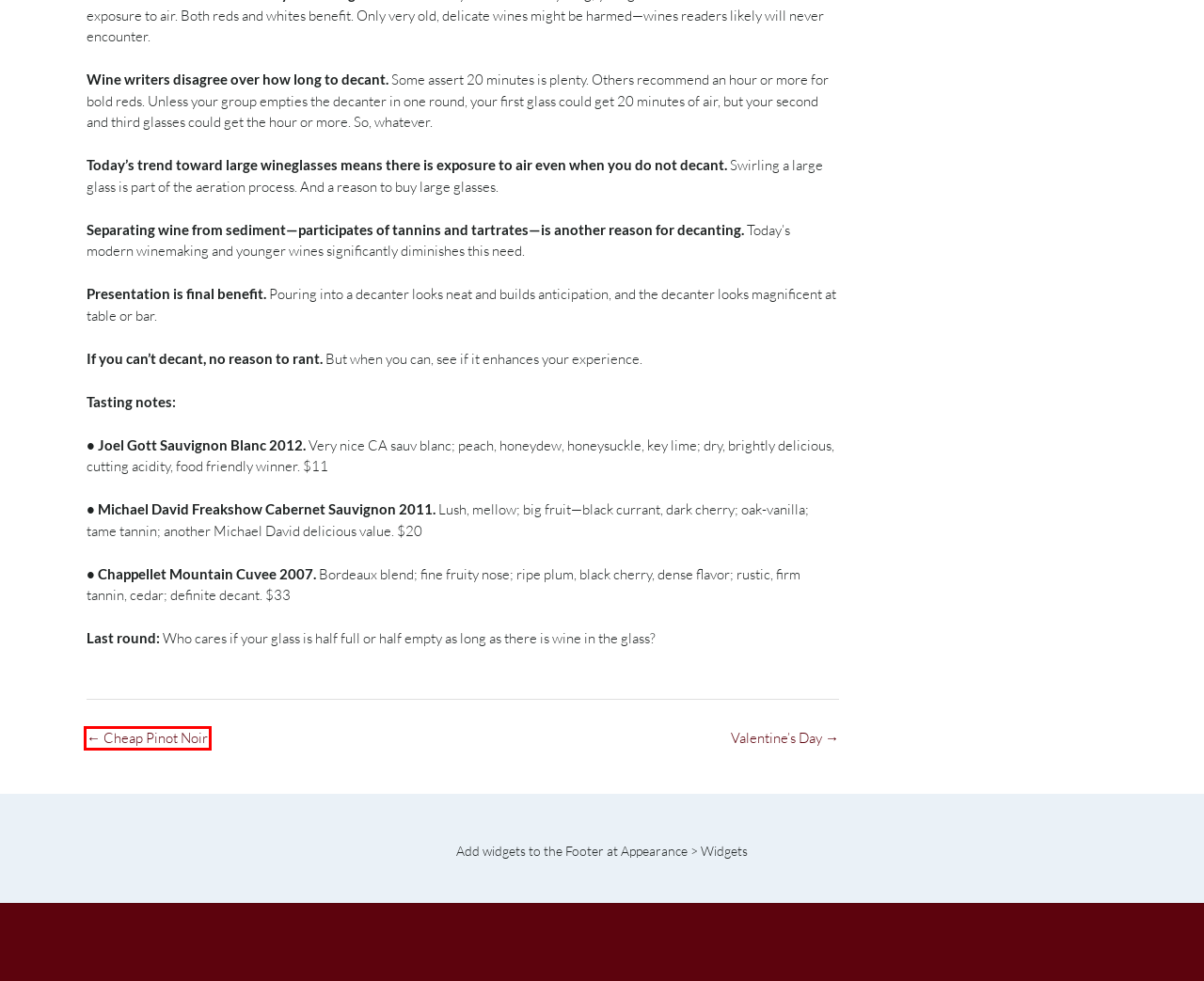Examine the webpage screenshot and identify the UI element enclosed in the red bounding box. Pick the webpage description that most accurately matches the new webpage after clicking the selected element. Here are the candidates:
A. Wine & Grapes – Gus Clemens on Wine
B. Valentine’s Day – Gus Clemens on Wine
C. Facts About Wine – Gus Clemens on Wine
D. Cheap Pinot Noir – Gus Clemens on Wine
E. Recent Columns – Gus Clemens on Wine
F. Tasting Notes – Gus Clemens on Wine
G. gusclemens – Gus Clemens on Wine
H. Seasonal Recommendations – Gus Clemens on Wine

D